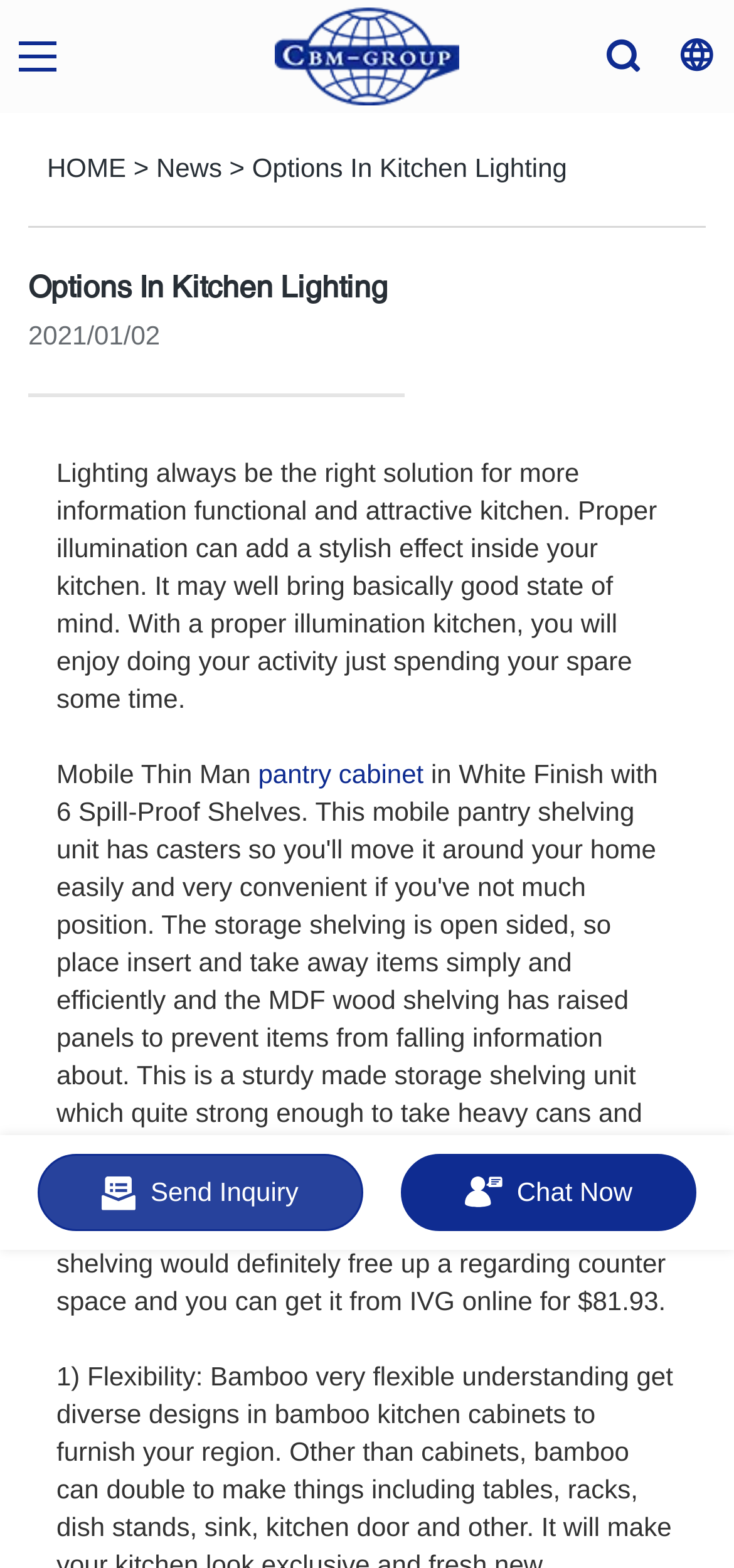What is the material mentioned as being flexible for diverse designs?
Using the image provided, answer with just one word or phrase.

Bamboo